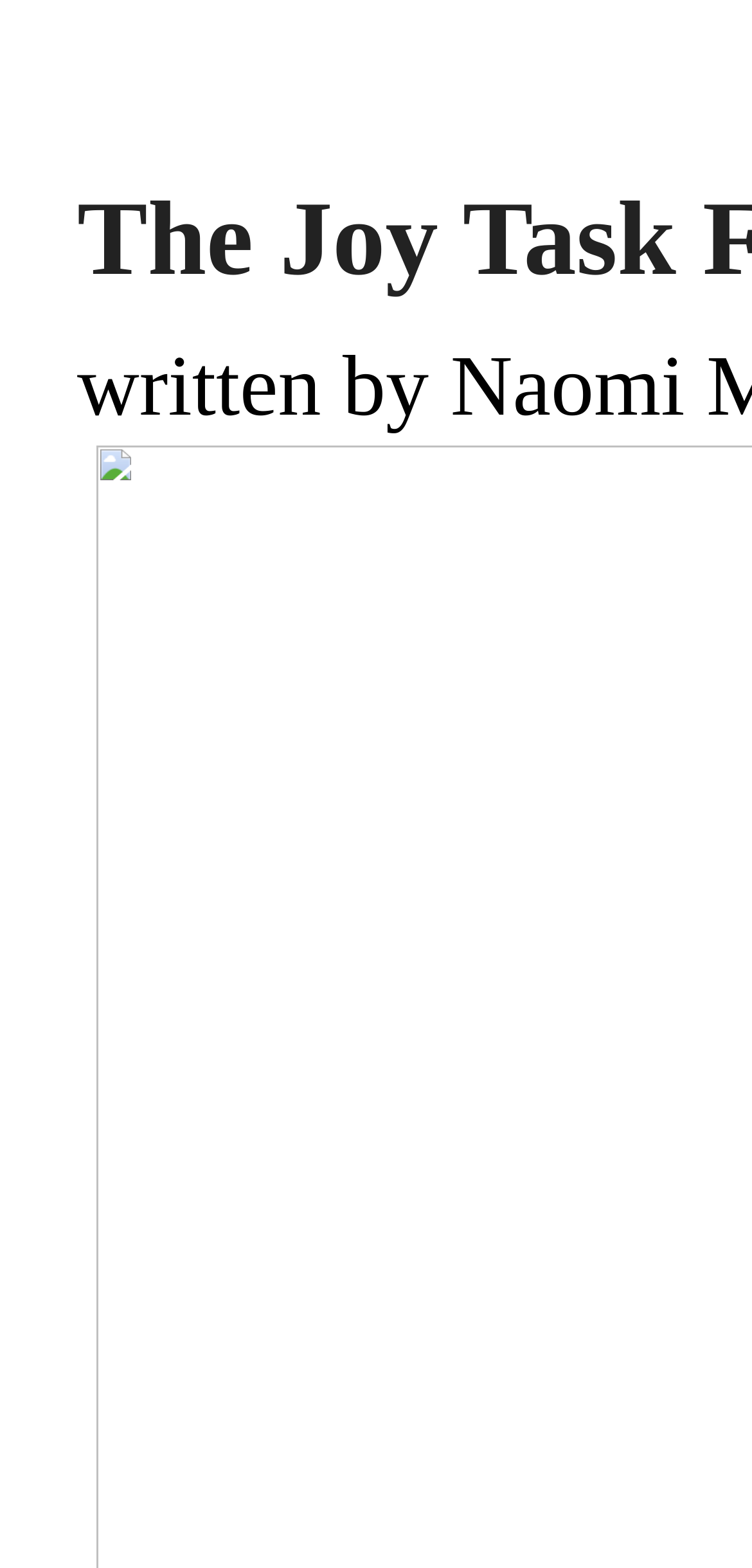What is the main heading displayed on the webpage? Please provide the text.

The Joy Task Force